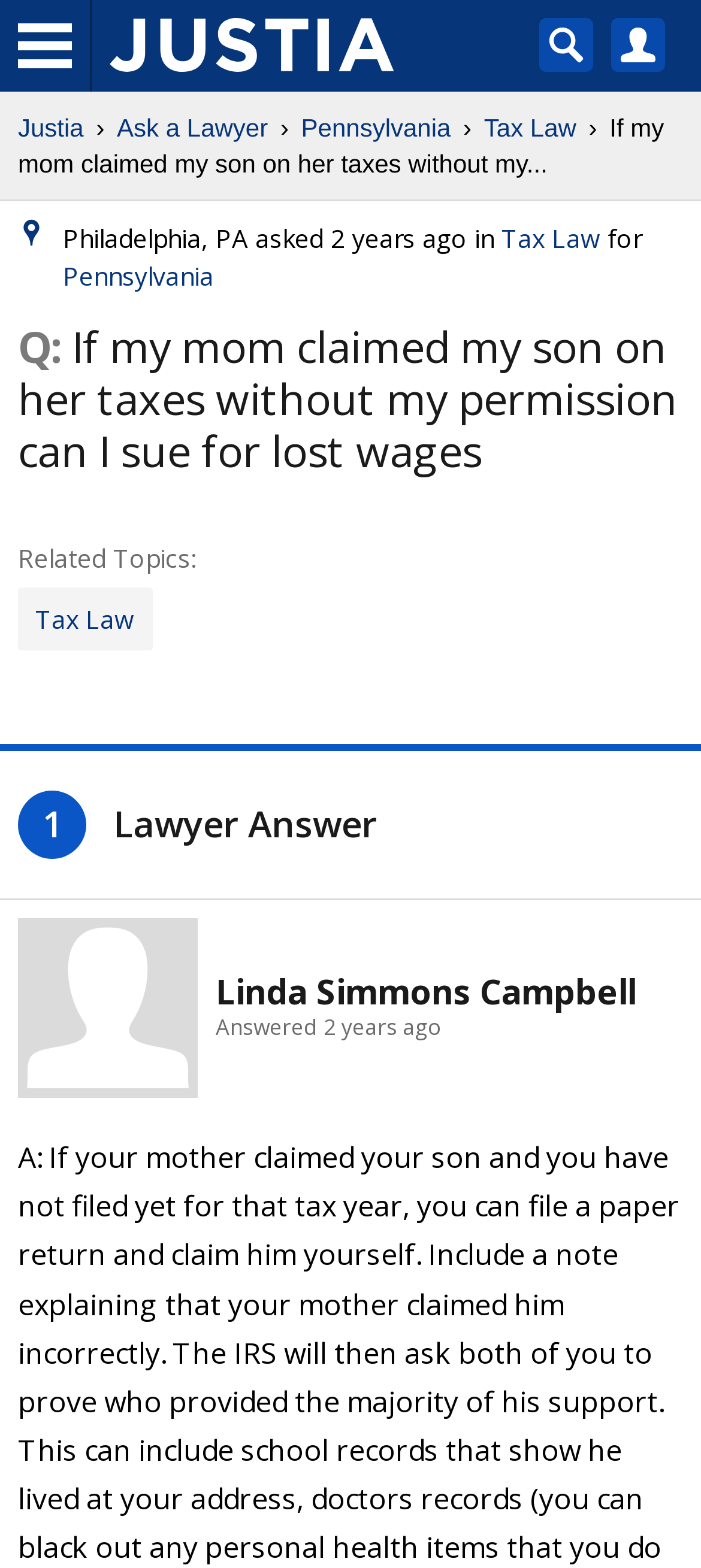Analyze the image and deliver a detailed answer to the question: What is the topic of the question asked?

The topic of the question asked is Tax Law, which can be inferred from the link 'Tax Law' located at [0.69, 0.07, 0.822, 0.093] and also from the link 'Tax Law' located at [0.715, 0.141, 0.856, 0.163] and [0.026, 0.375, 0.217, 0.415].